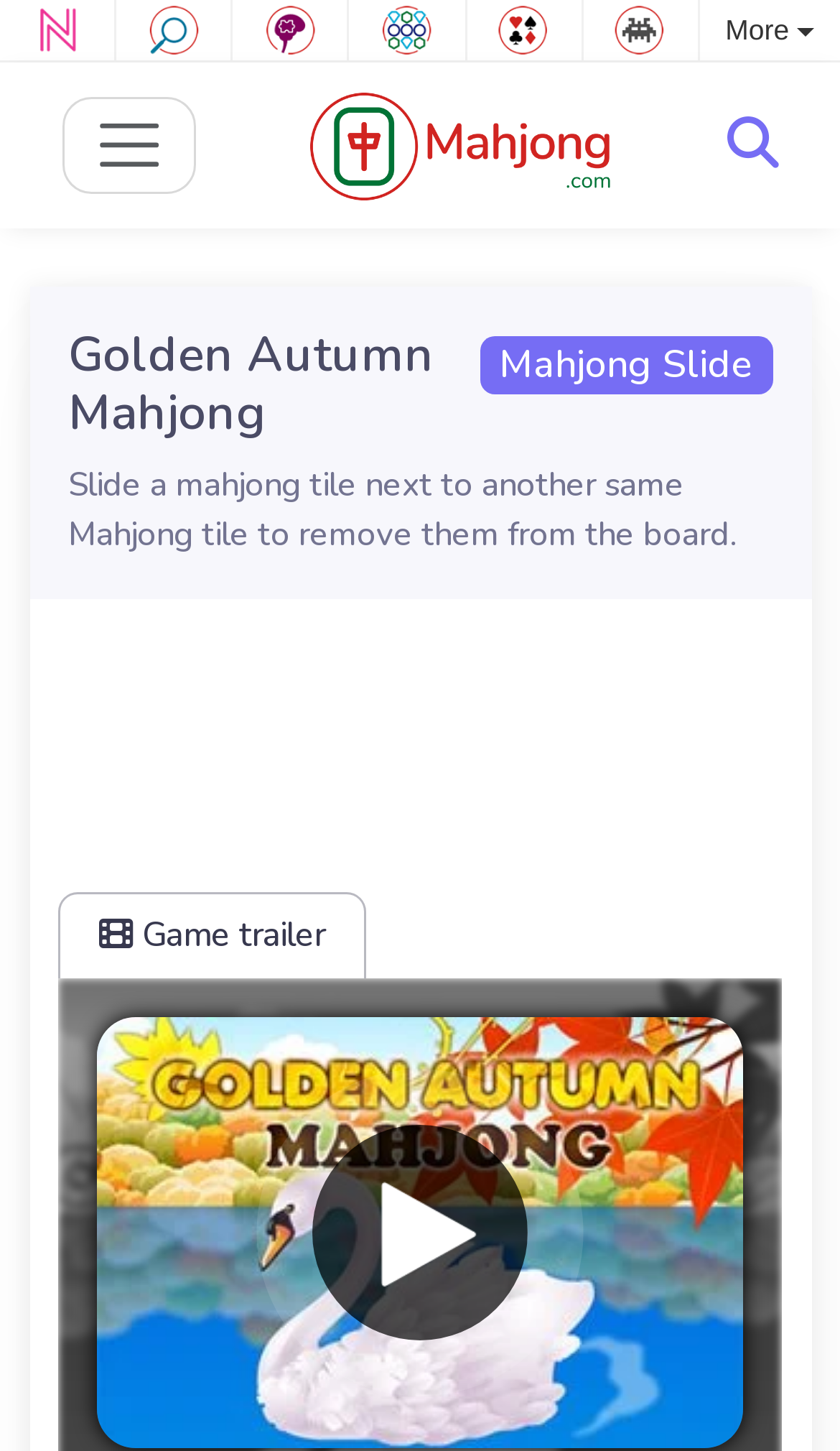Point out the bounding box coordinates of the section to click in order to follow this instruction: "Watch the game trailer".

[0.069, 0.613, 0.436, 0.673]